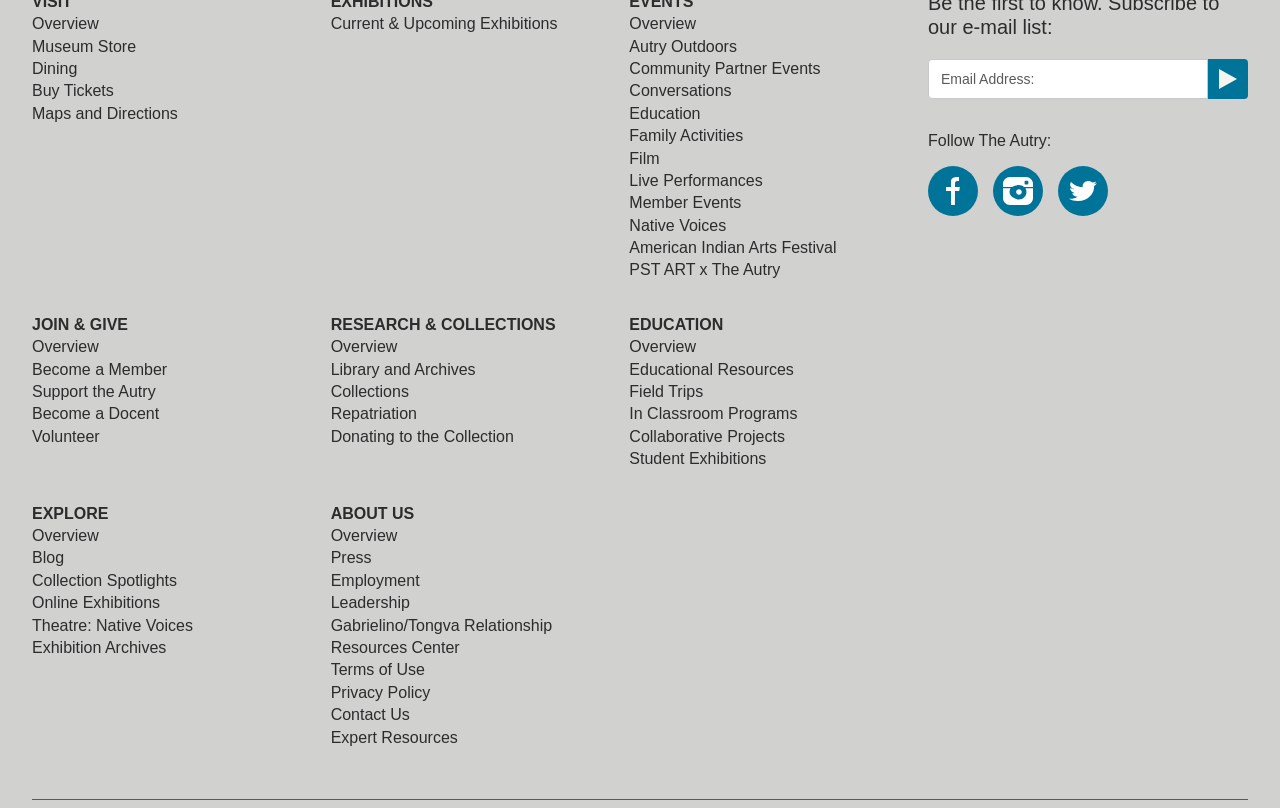Determine the bounding box coordinates of the clickable area required to perform the following instruction: "Click on the 'Blog' link". The coordinates should be represented as four float numbers between 0 and 1: [left, top, right, bottom].

None